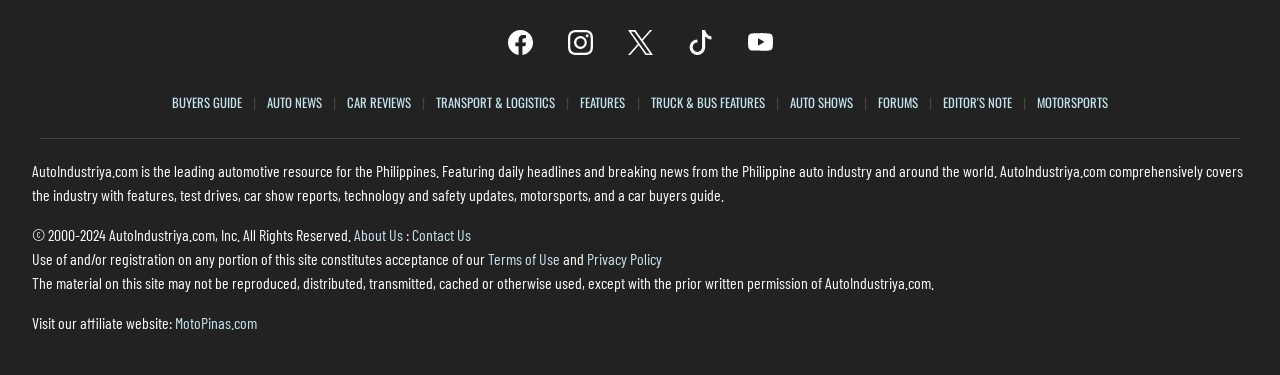Given the content of the image, can you provide a detailed answer to the question?
How many main categories are listed on the webpage?

There are eight main categories listed on the webpage, namely 'BUYERS GUIDE', 'AUTO NEWS', 'CAR REVIEWS', 'TRANSPORT & LOGISTICS', 'FEATURES', 'TRUCK & BUS FEATURES', 'AUTO SHOWS', and 'FORUMS', which are separated by vertical lines and have distinct bounding box coordinates.